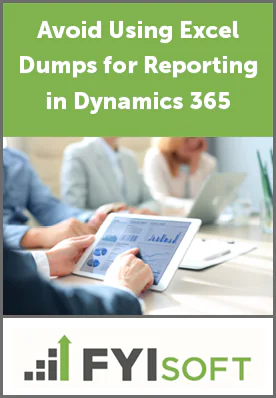What is the logo featured below the image?
Based on the image, give a concise answer in the form of a single word or short phrase.

FYIsoft